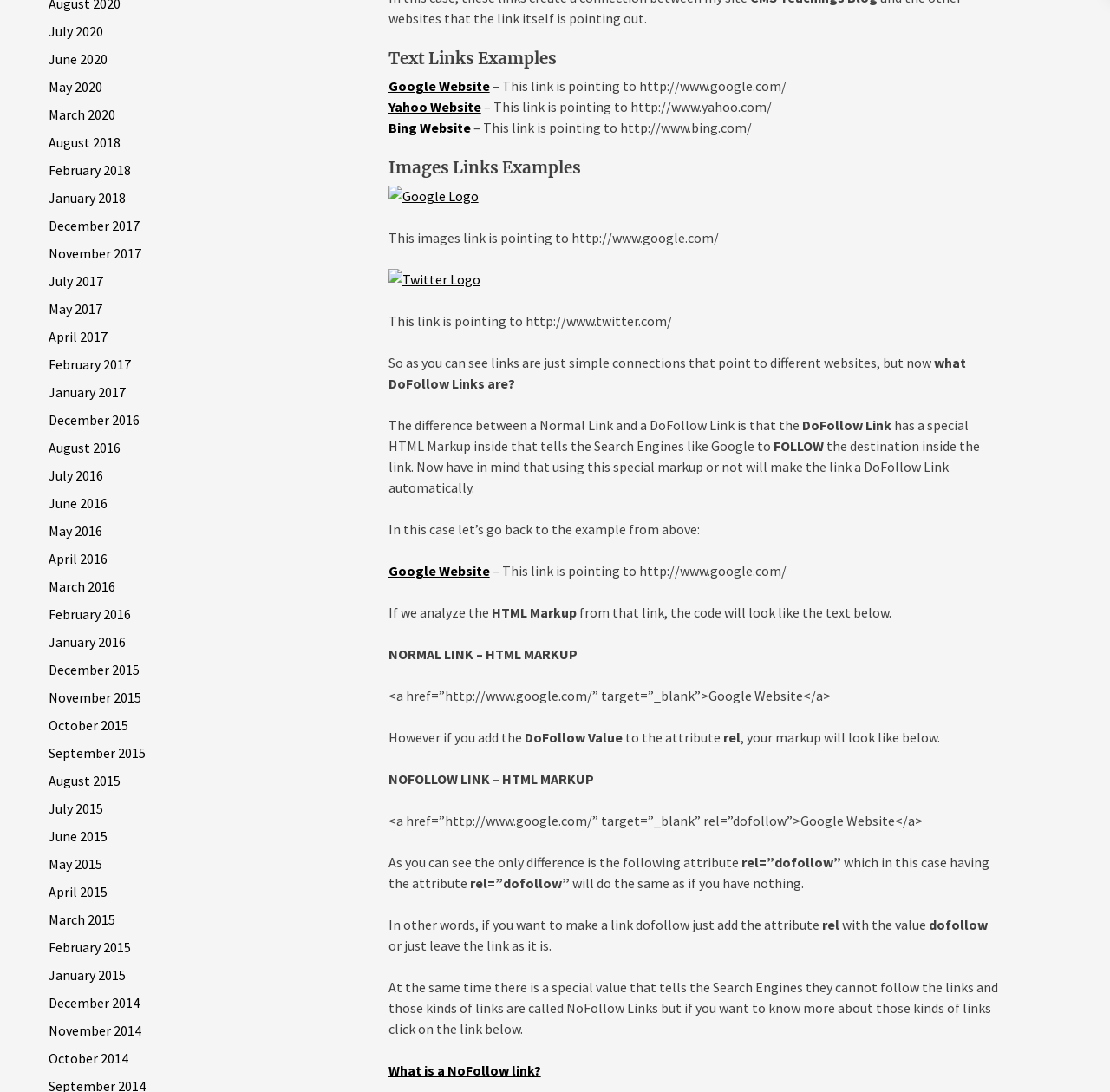What is the URL of the link 'Google Website'?
Please provide a detailed answer to the question.

The link 'Google Website' has a URL of 'http://www.google.com/', which is indicated by the StaticText element '– This link is pointing to http://www.google.com/' next to the link.